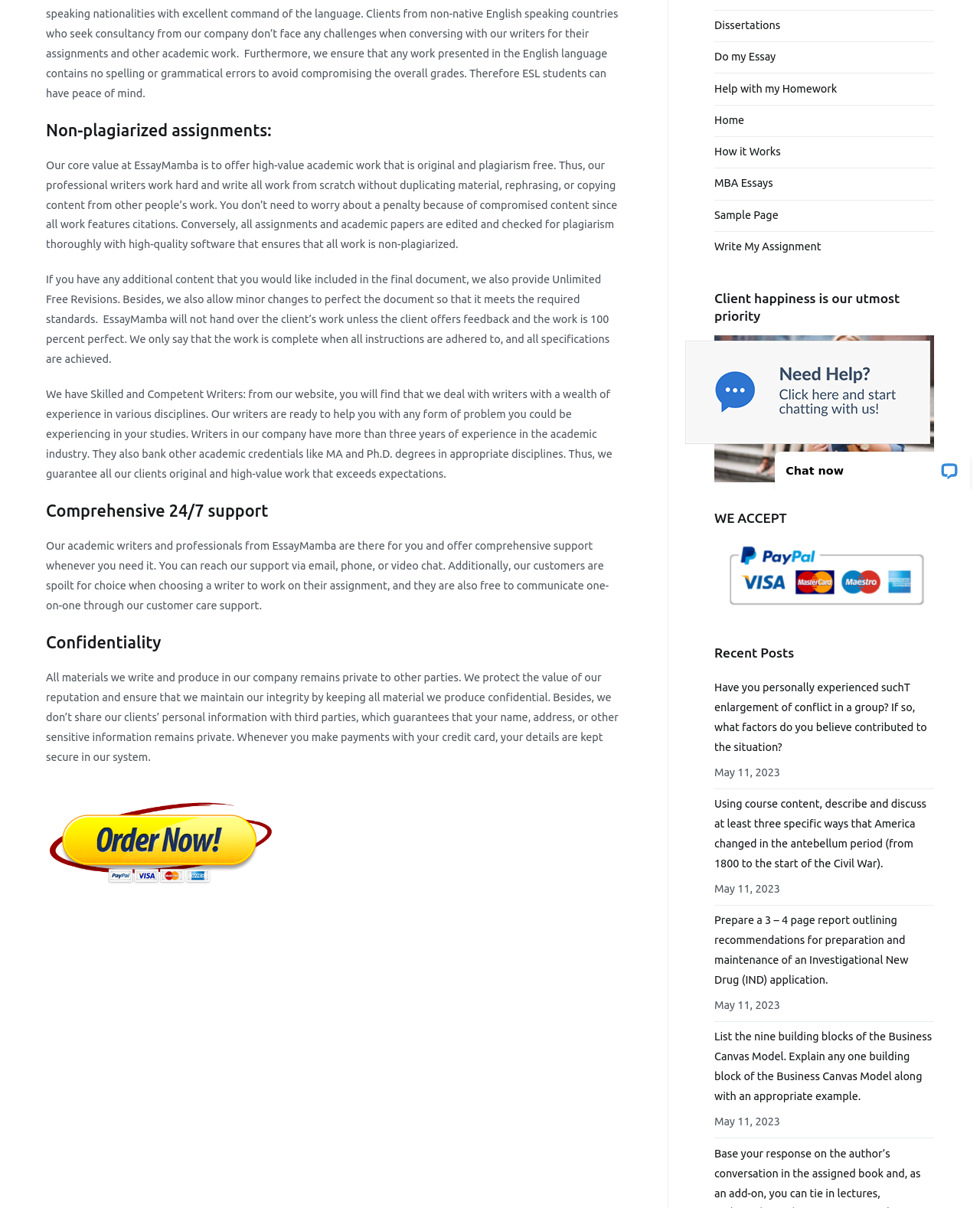From the screenshot, find the bounding box of the UI element matching this description: "Sample Page". Supply the bounding box coordinates in the form [left, top, right, bottom], each a float between 0 and 1.

[0.729, 0.166, 0.794, 0.191]